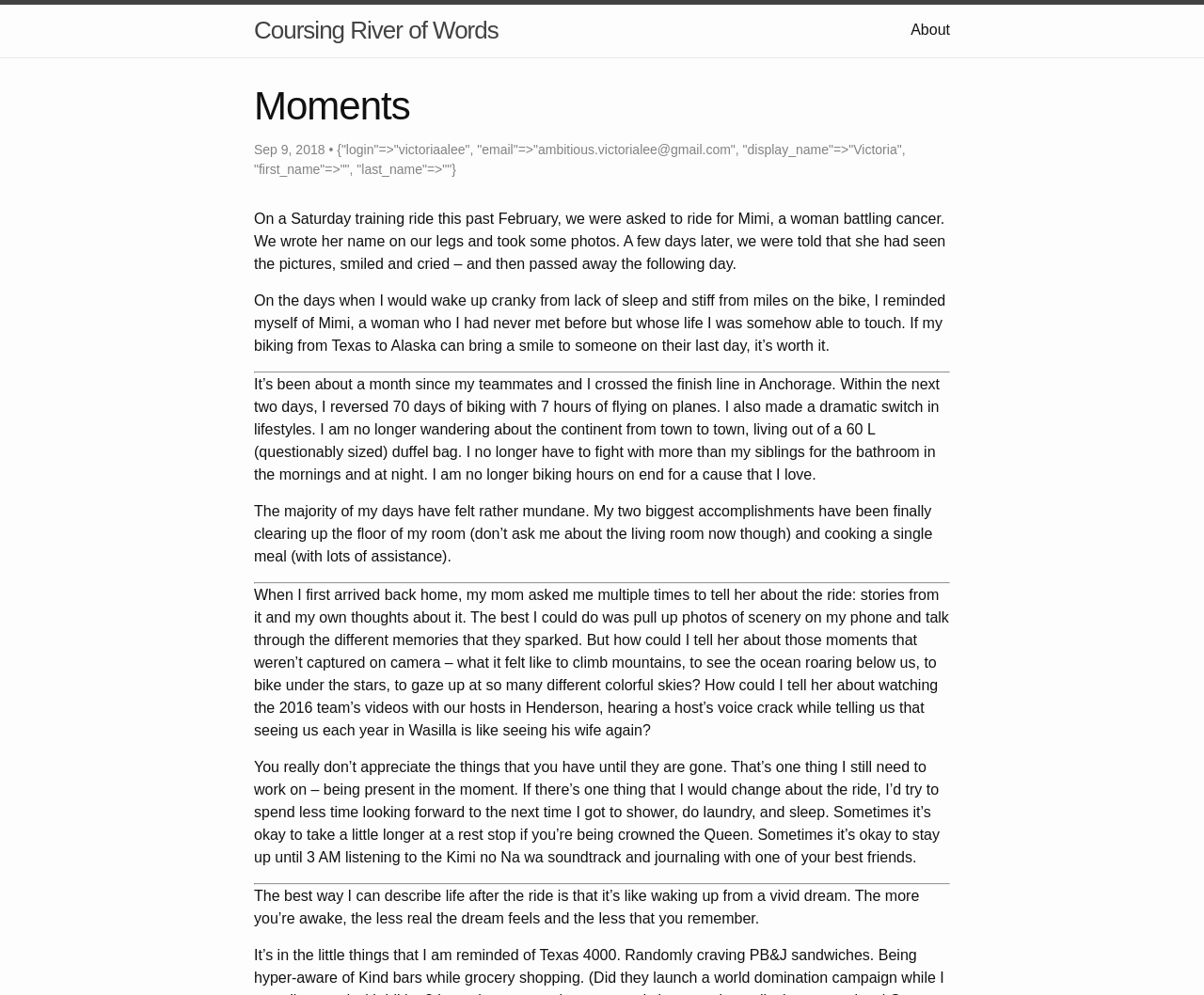Using the description: "Coursing River of Words", determine the UI element's bounding box coordinates. Ensure the coordinates are in the format of four float numbers between 0 and 1, i.e., [left, top, right, bottom].

[0.211, 0.005, 0.414, 0.056]